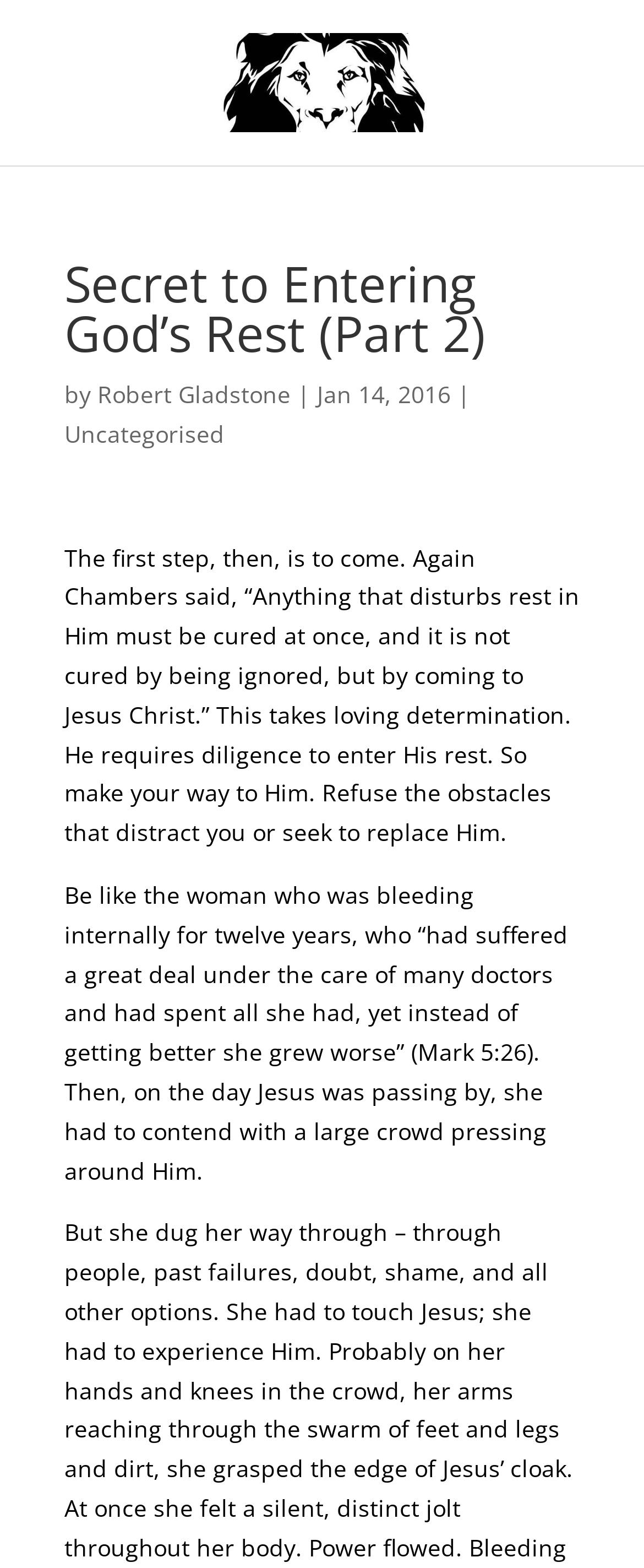Provide a single word or phrase answer to the question: 
What is the main topic of the article?

Entering God's Rest